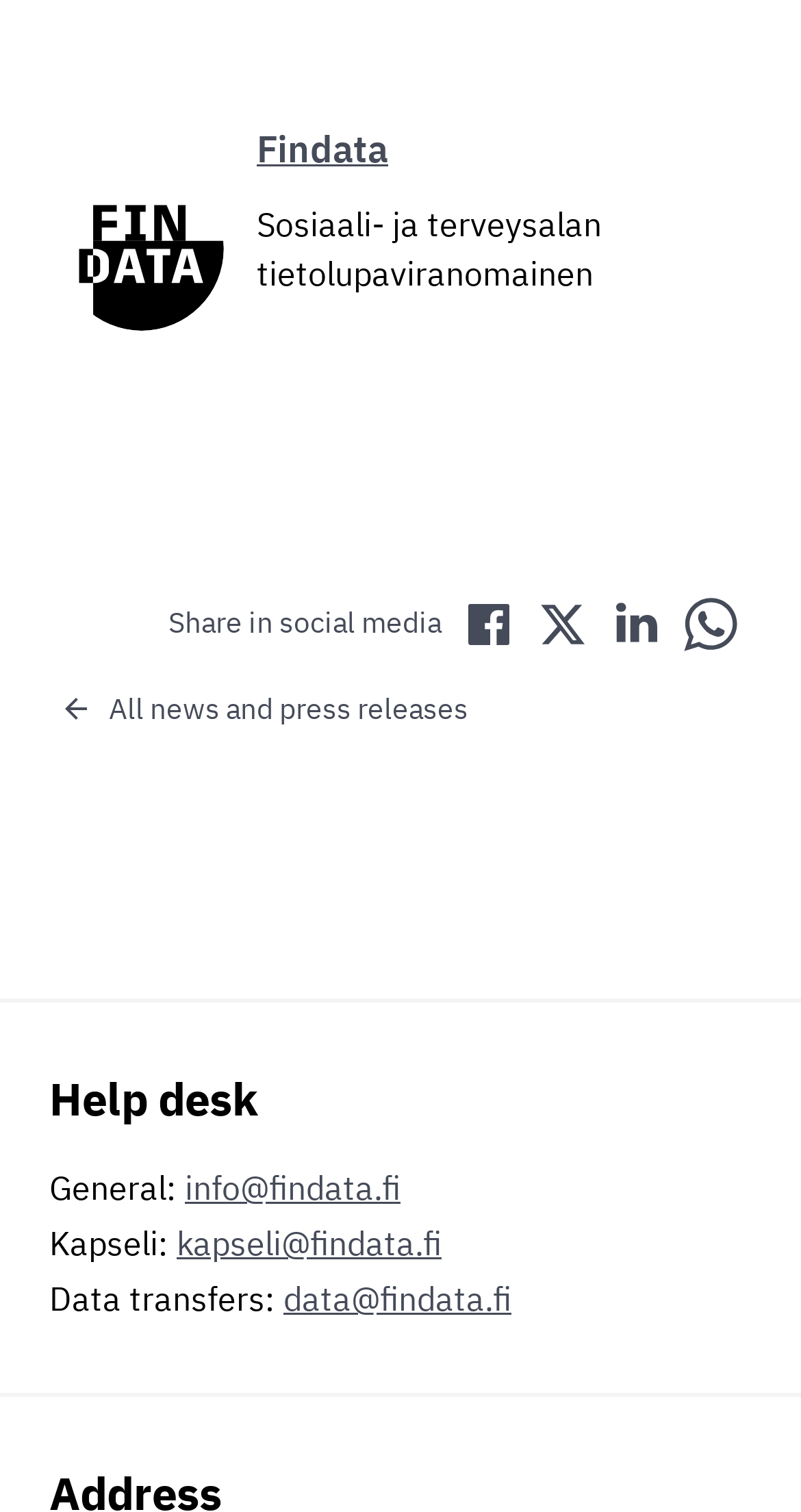Find the bounding box coordinates of the clickable element required to execute the following instruction: "Share in Facebook". Provide the coordinates as four float numbers between 0 and 1, i.e., [left, top, right, bottom].

[0.572, 0.392, 0.649, 0.433]